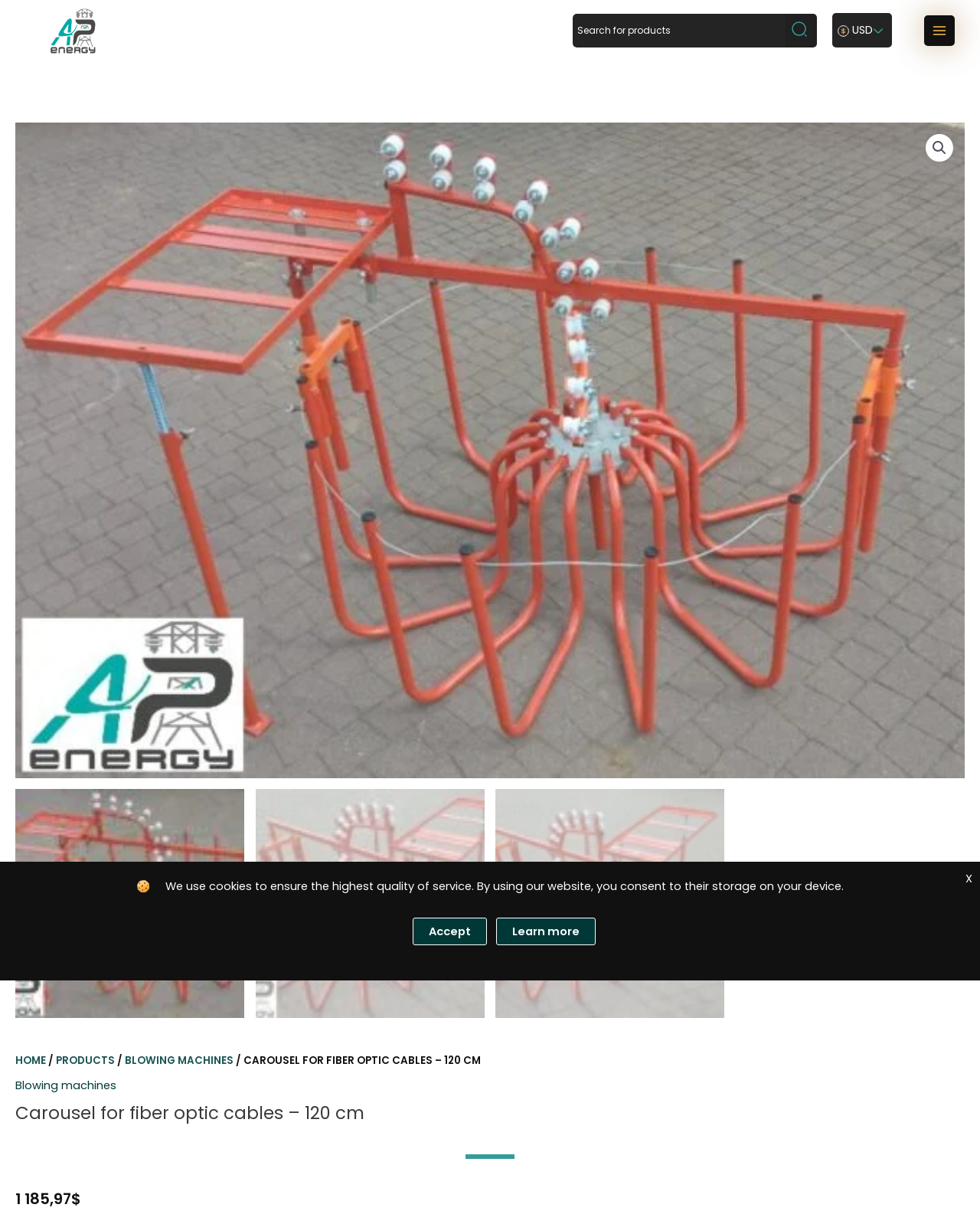Answer this question using a single word or a brief phrase:
What is the product name?

Carousel for fiber optic cables